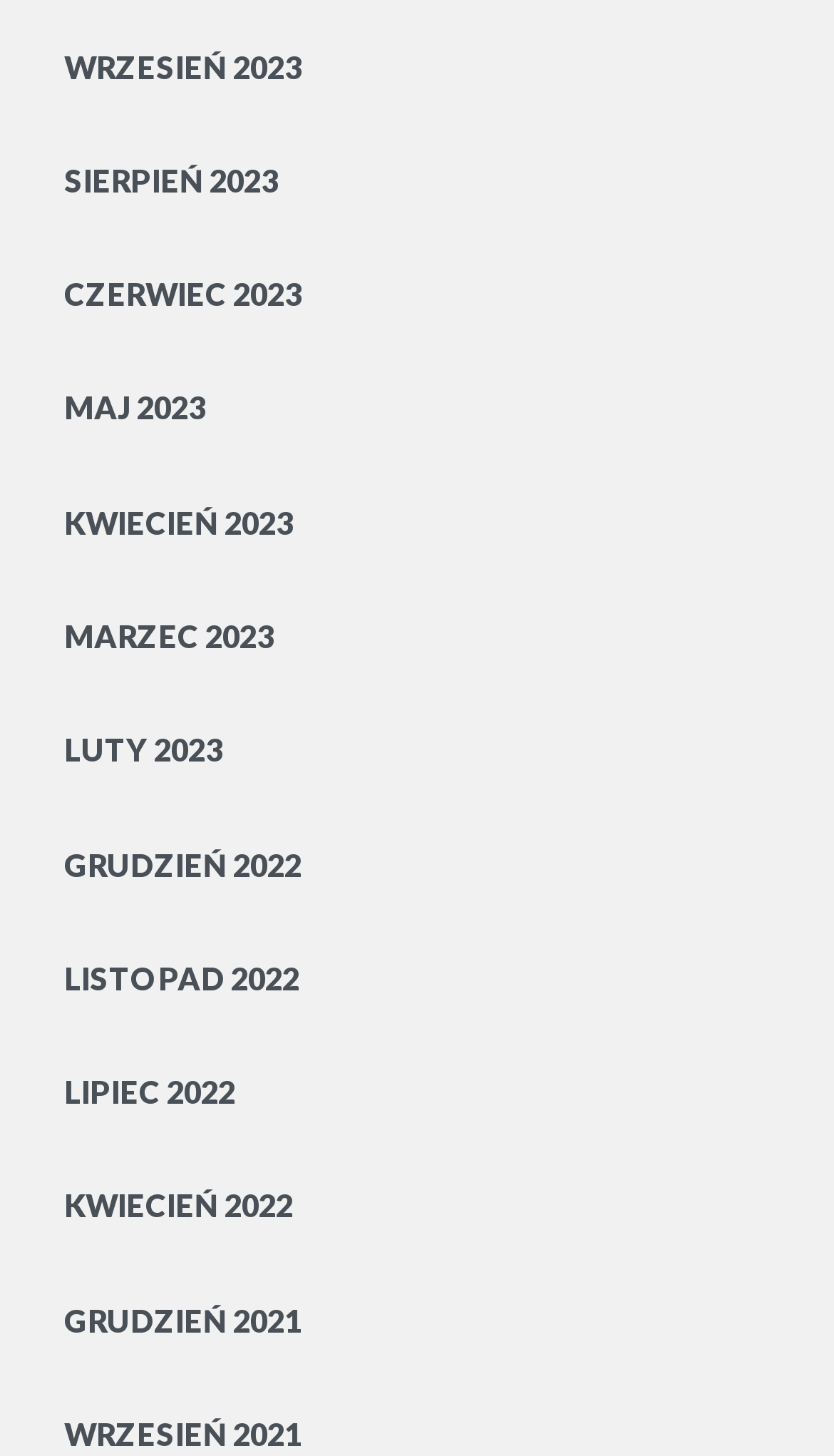What is the latest month listed?
Please look at the screenshot and answer using one word or phrase.

WRZESIEŃ 2023